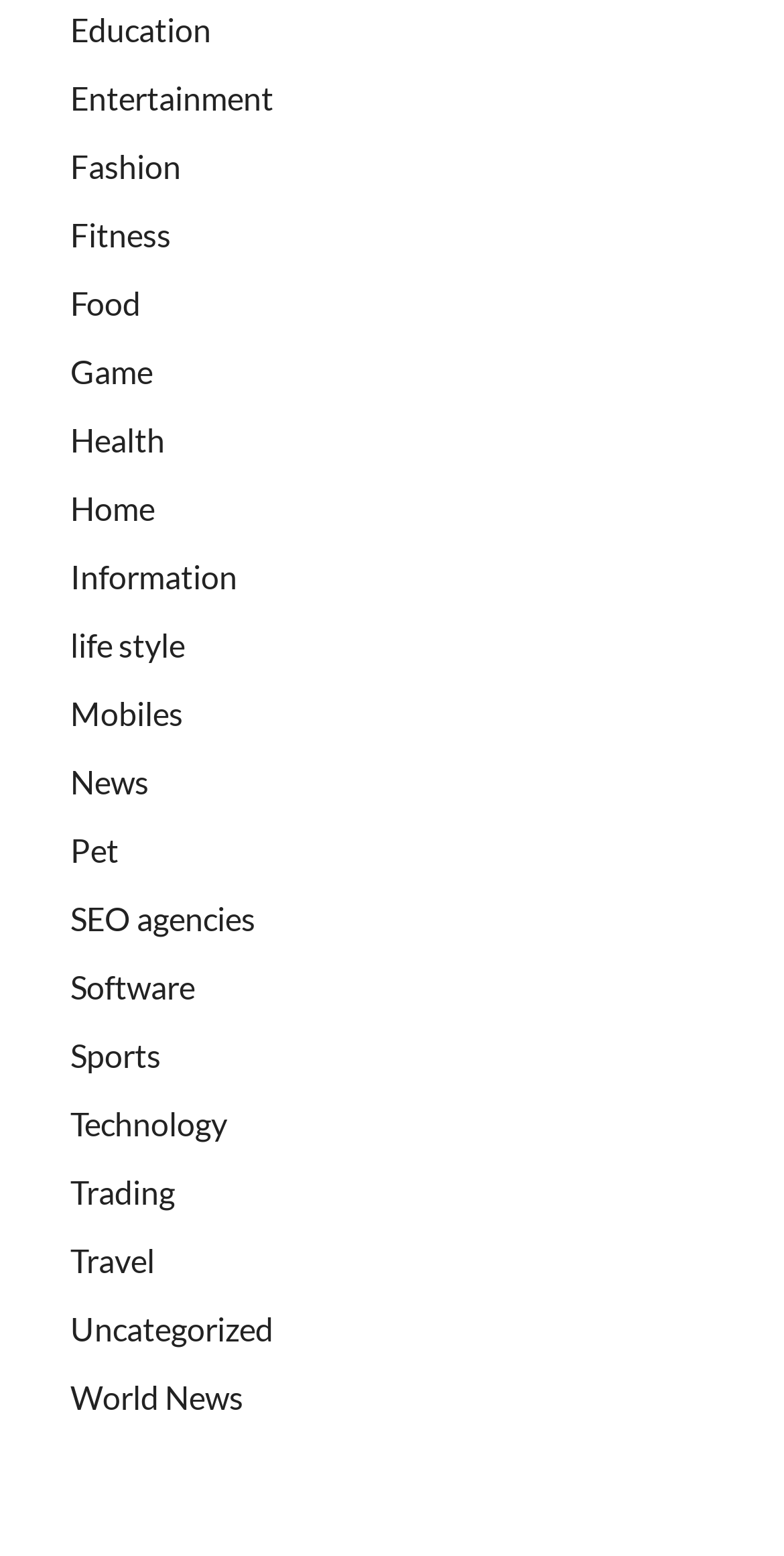Provide a one-word or short-phrase response to the question:
What is the last category listed on the webpage?

World News